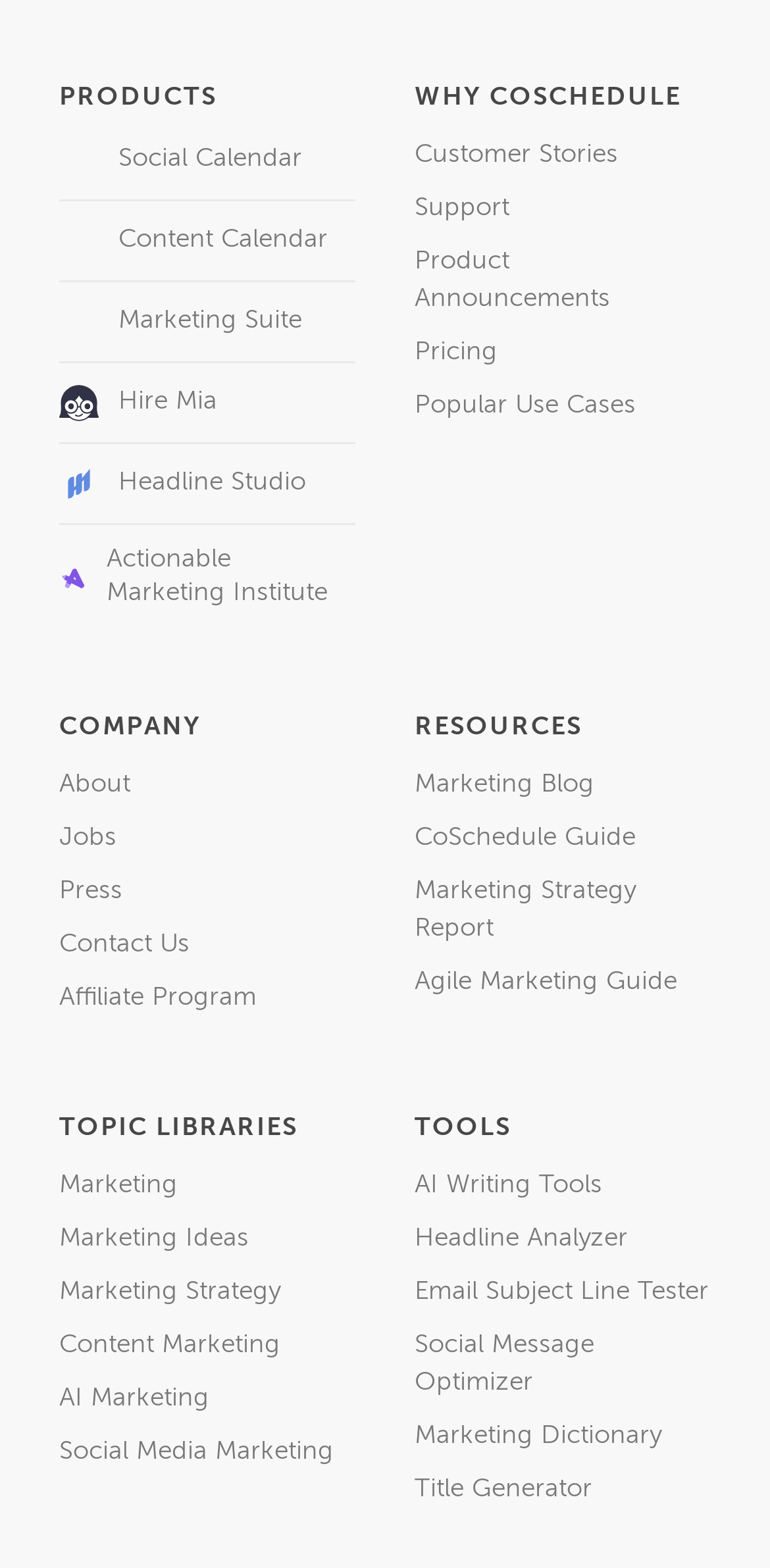Identify the bounding box coordinates of the region that should be clicked to execute the following instruction: "Learn about Content Calendar".

[0.077, 0.139, 0.462, 0.169]